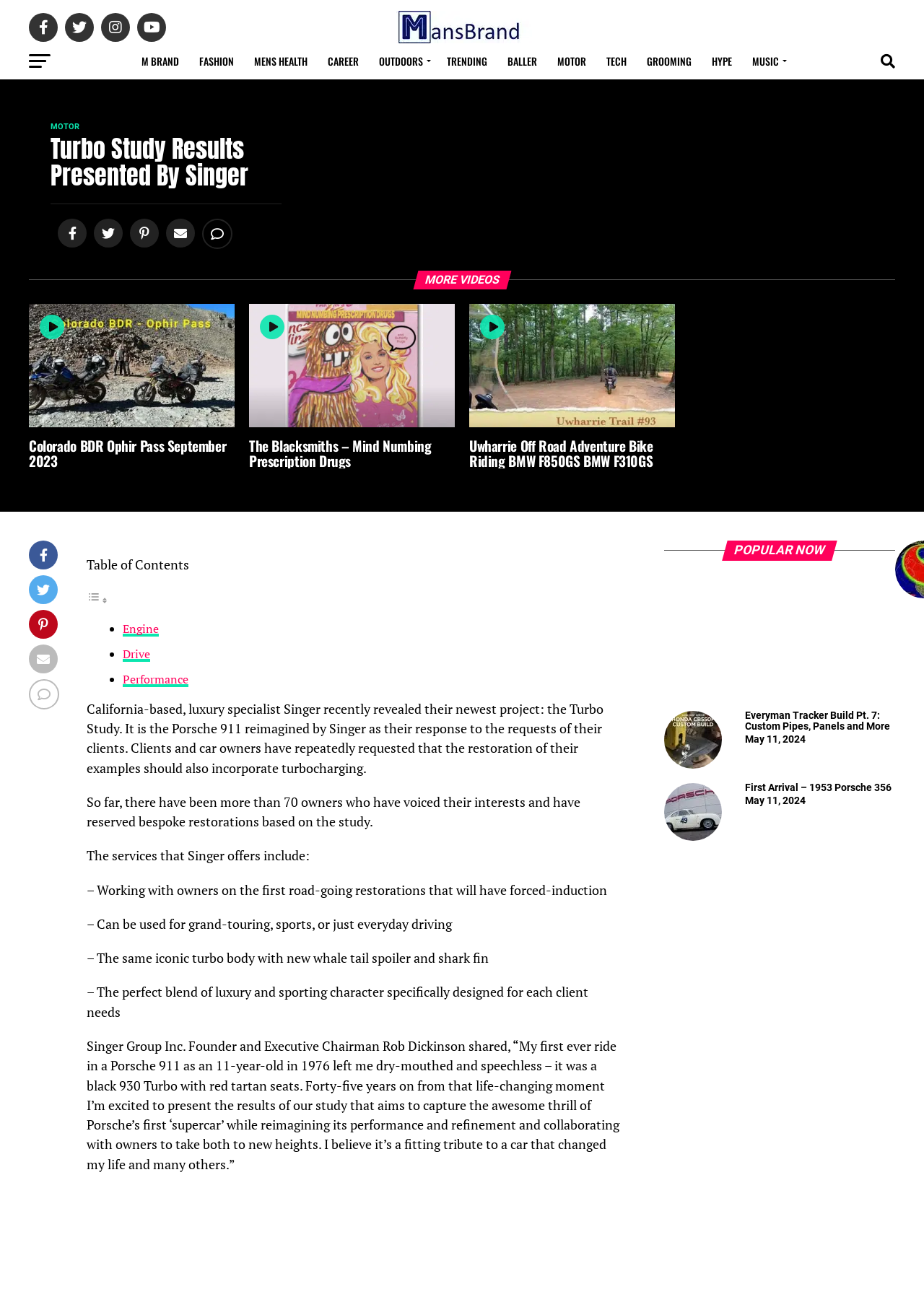Point out the bounding box coordinates of the section to click in order to follow this instruction: "Check the 'First Arrival – 1953 Porsche 356' article".

[0.719, 0.632, 0.781, 0.642]